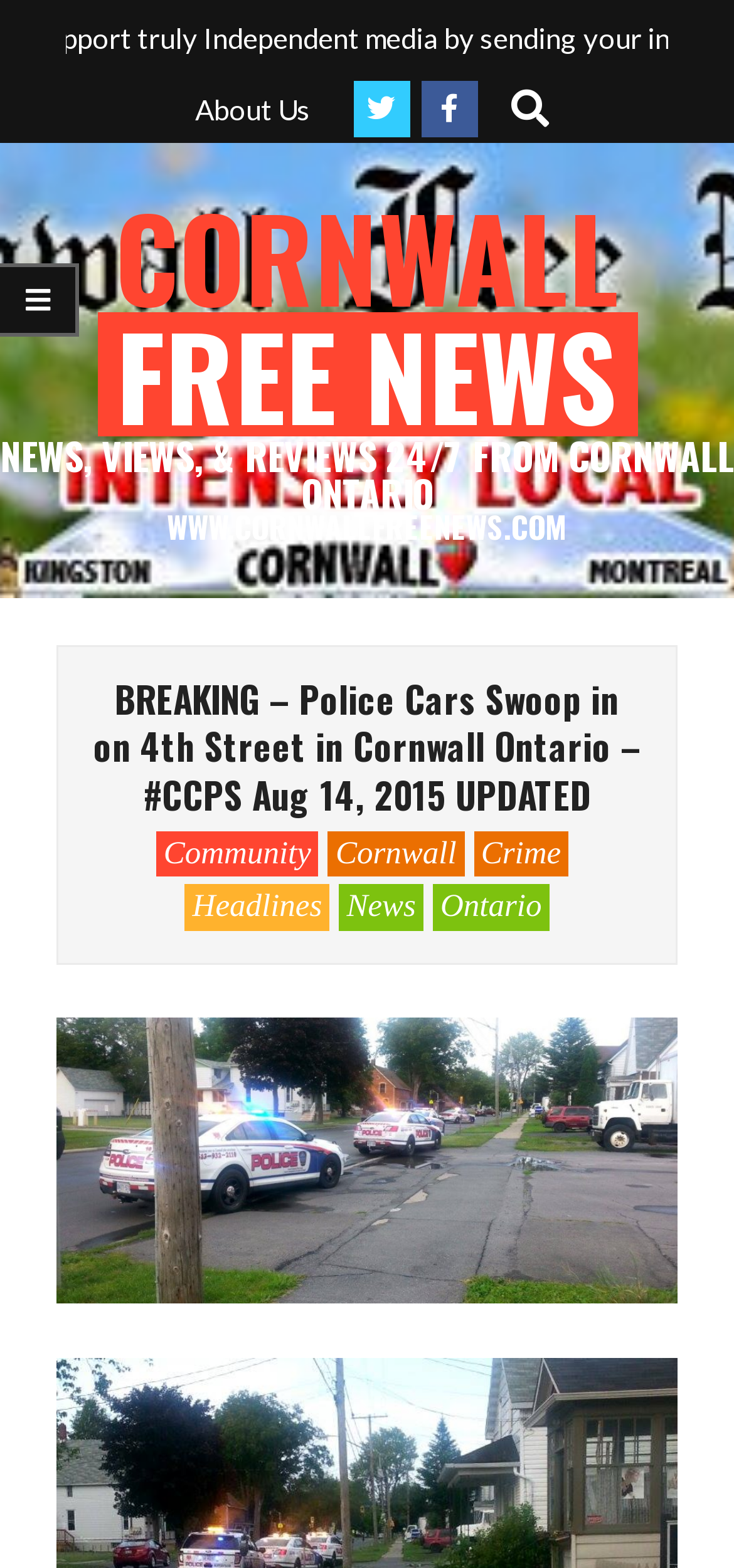From the element description About Us, predict the bounding box coordinates of the UI element. The coordinates must be specified in the format (top-left x, top-left y, bottom-right x, bottom-right y) and should be within the 0 to 1 range.

[0.265, 0.058, 0.422, 0.08]